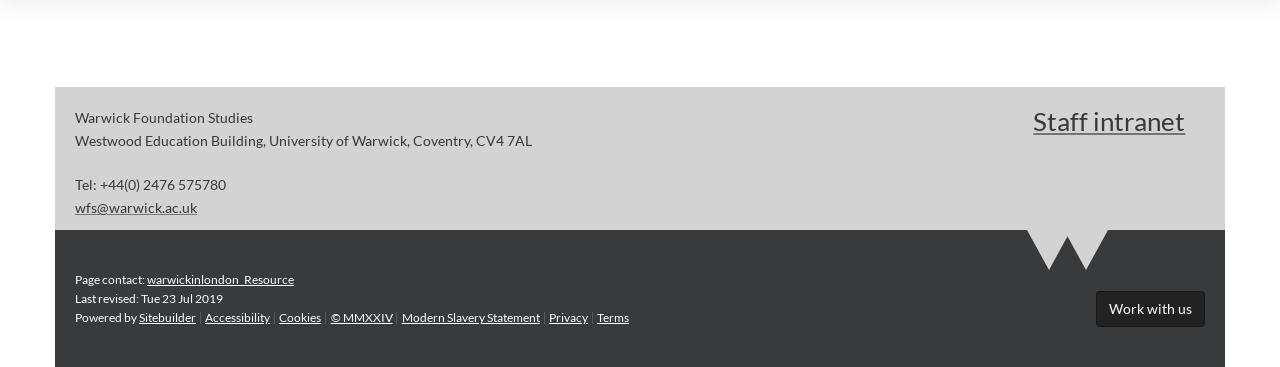What is the link to the staff intranet?
Refer to the image and give a detailed answer to the question.

I found the link to the staff intranet by looking at the heading element with the bounding box coordinates [0.807, 0.292, 0.941, 0.37], which contains a link to the staff intranet.